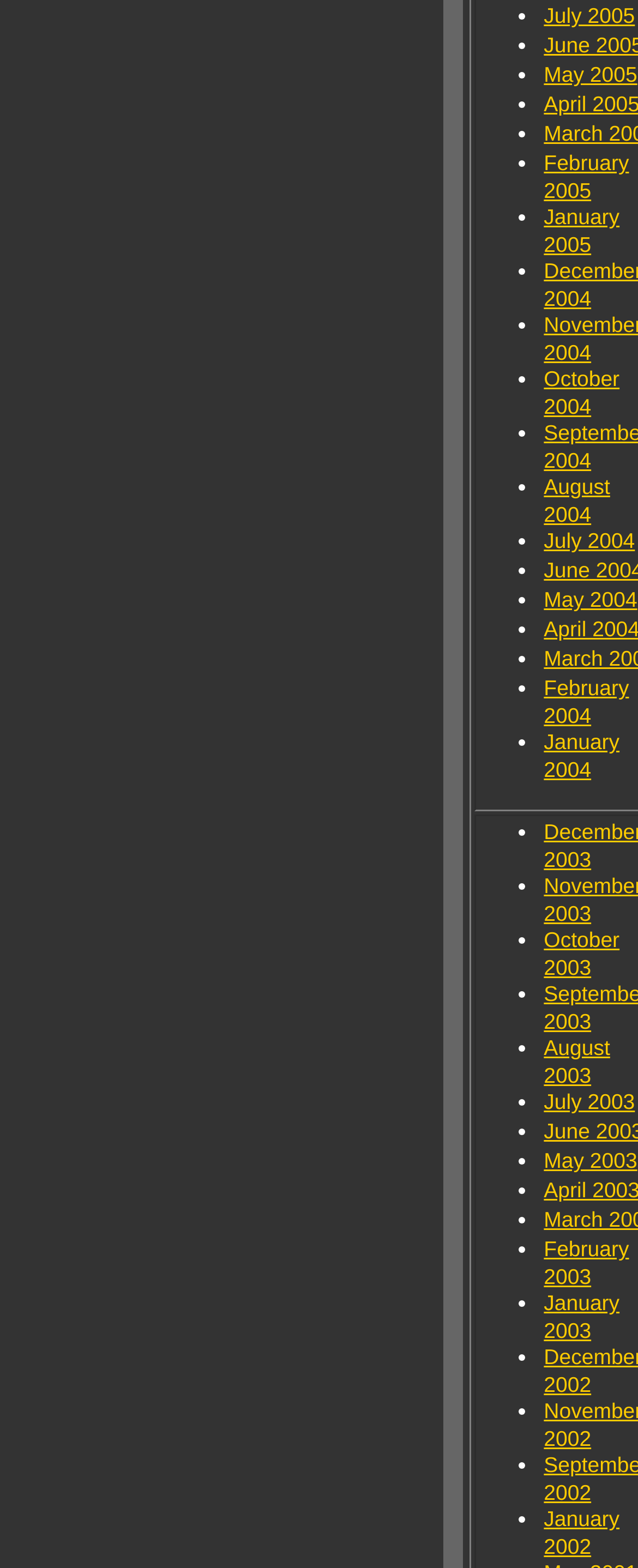Answer this question in one word or a short phrase: How many list markers are there on this webpage?

30